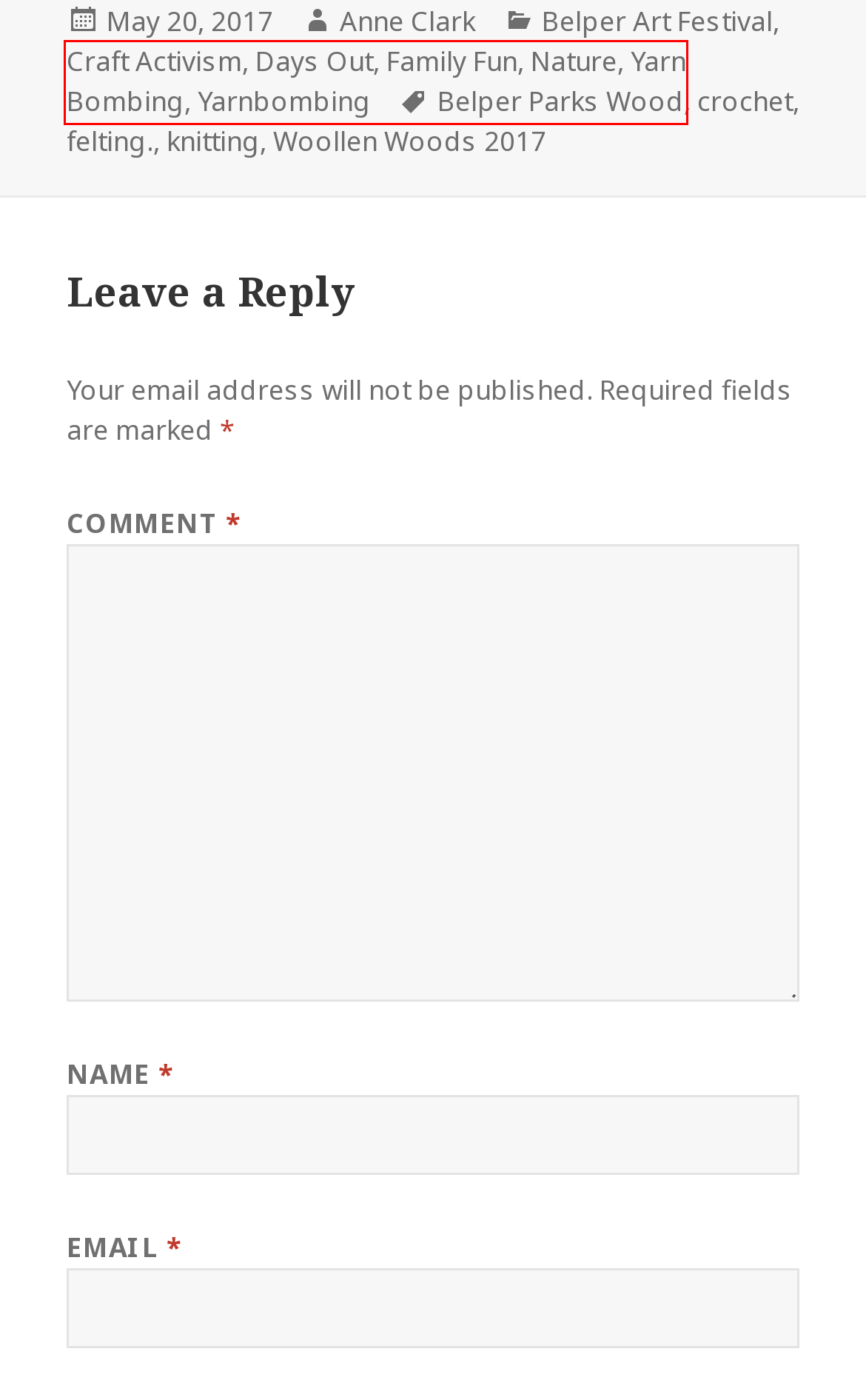Given a screenshot of a webpage featuring a red bounding box, identify the best matching webpage description for the new page after the element within the red box is clicked. Here are the options:
A. Days Out – Anne Clark Handmade
B. Nature – Anne Clark Handmade
C. Woollen Woods 2017 – Anne Clark Handmade
D. Yarn Bombing – Anne Clark Handmade
E. Belper Parks Wood – Anne Clark Handmade
F. Craft Activism – Anne Clark Handmade
G. Family Fun – Anne Clark Handmade
H. felting. – Anne Clark Handmade

D